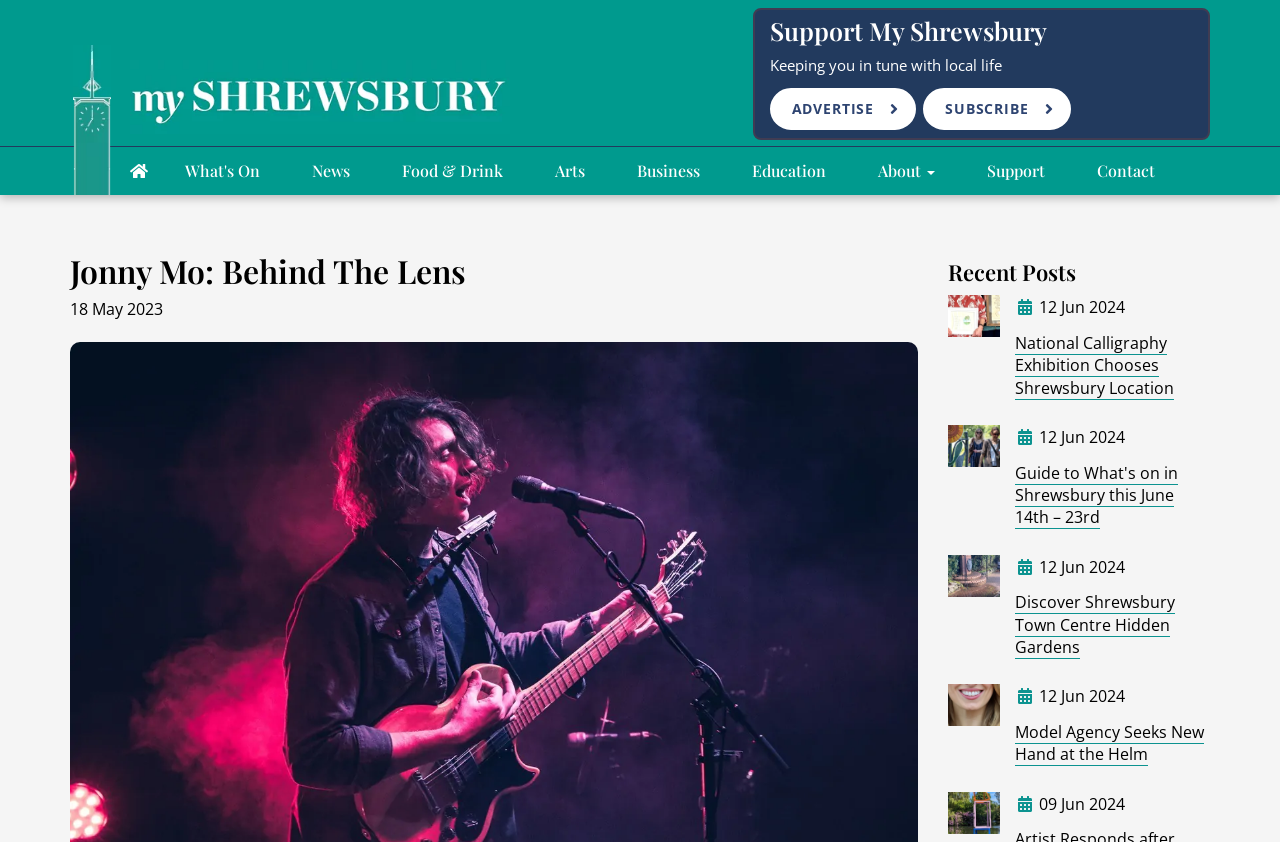Could you provide the bounding box coordinates for the portion of the screen to click to complete this instruction: "Click on 'What's On'"?

[0.145, 0.178, 0.203, 0.232]